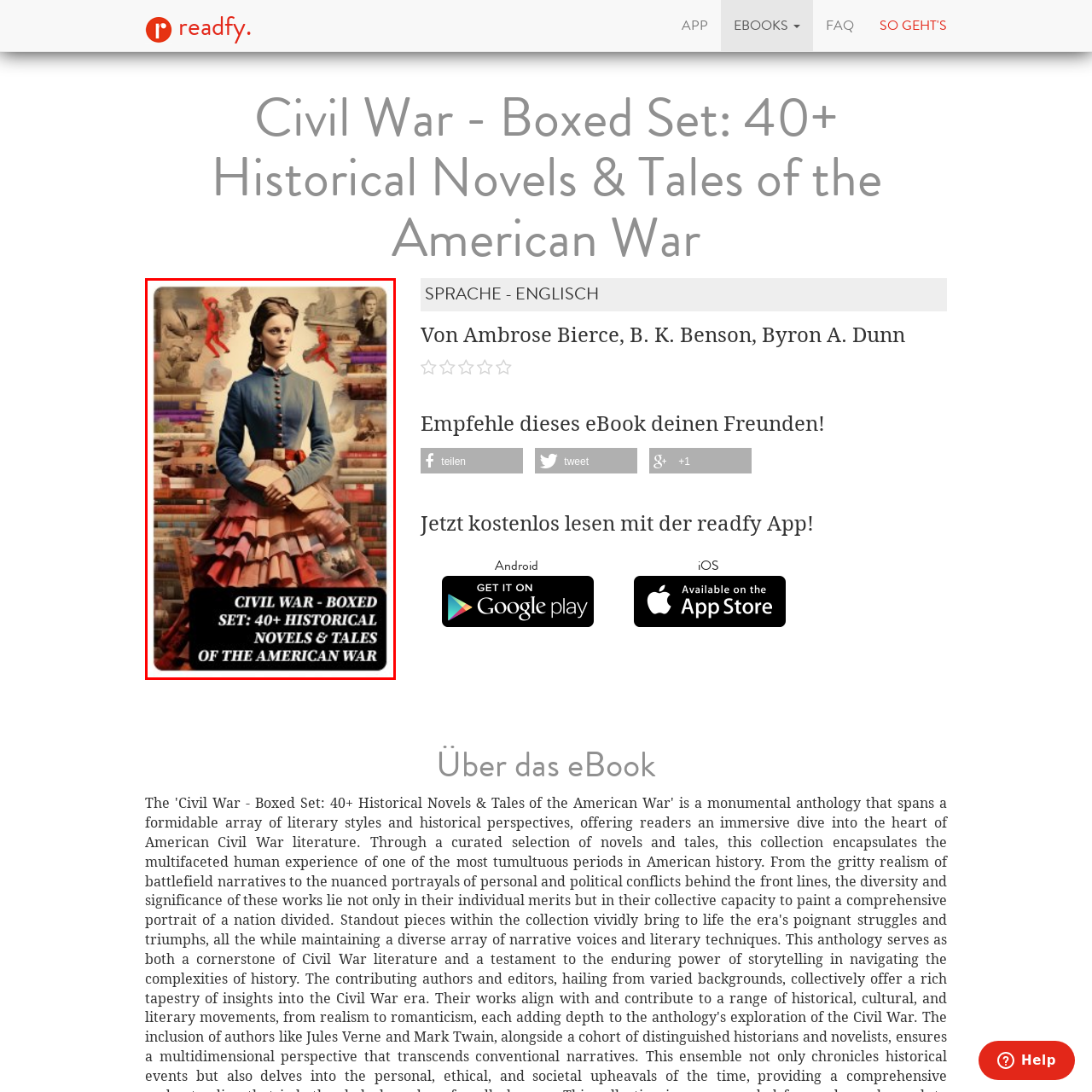Observe the content inside the red rectangle and respond to the question with one word or phrase: 
What is the title of the boxed set?

CIVIL WAR - BOXED SET